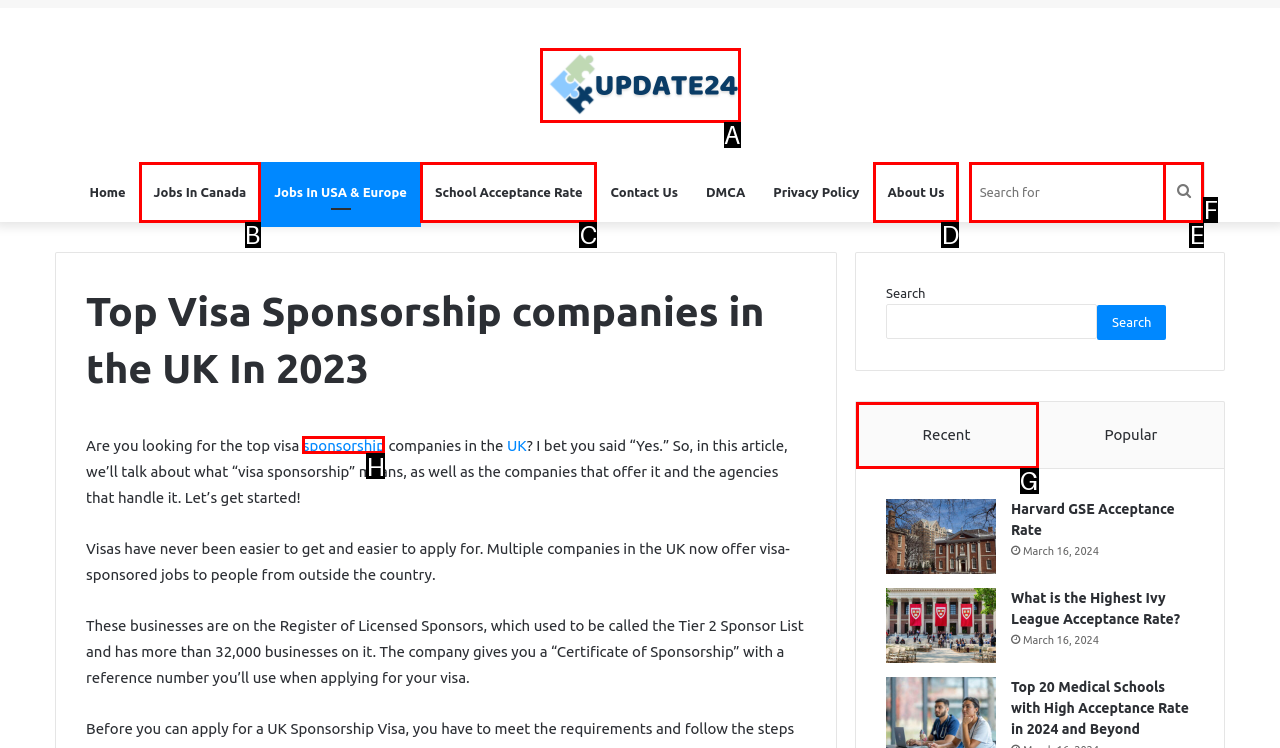Based on the given description: School Acceptance Rate, determine which HTML element is the best match. Respond with the letter of the chosen option.

C